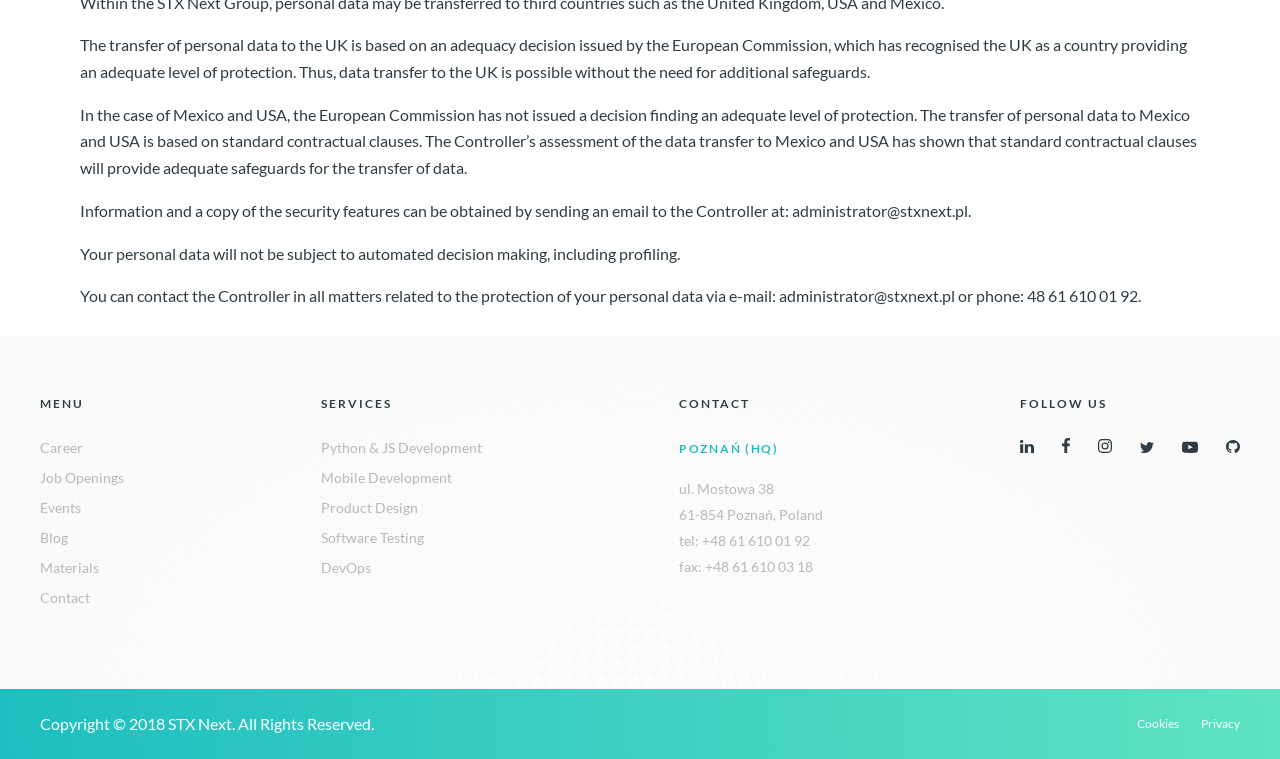Could you determine the bounding box coordinates of the clickable element to complete the instruction: "Click on Contact"? Provide the coordinates as four float numbers between 0 and 1, i.e., [left, top, right, bottom].

[0.031, 0.776, 0.07, 0.799]